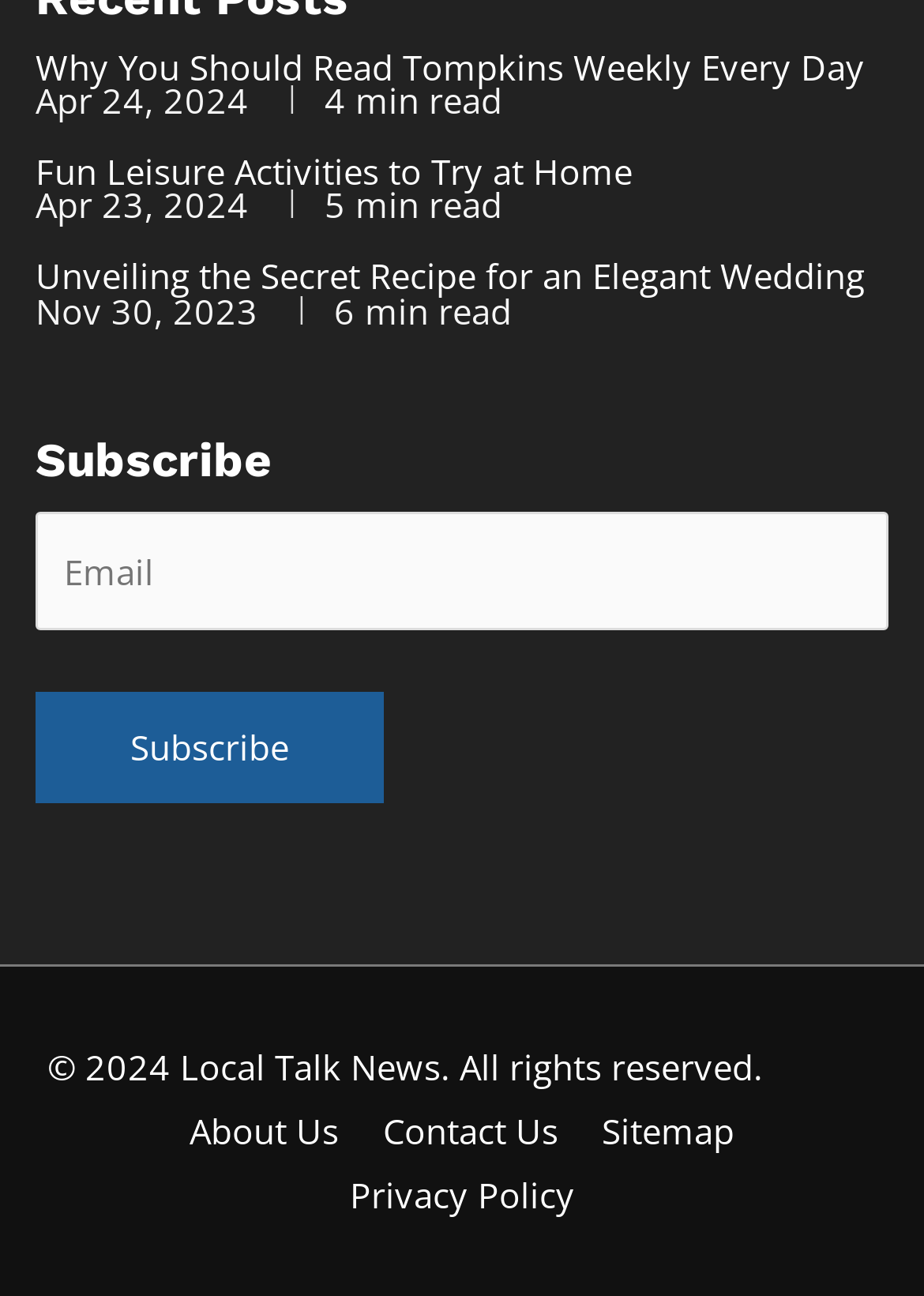Use a single word or phrase to answer this question: 
What is the purpose of the form on the webpage?

Subscribe